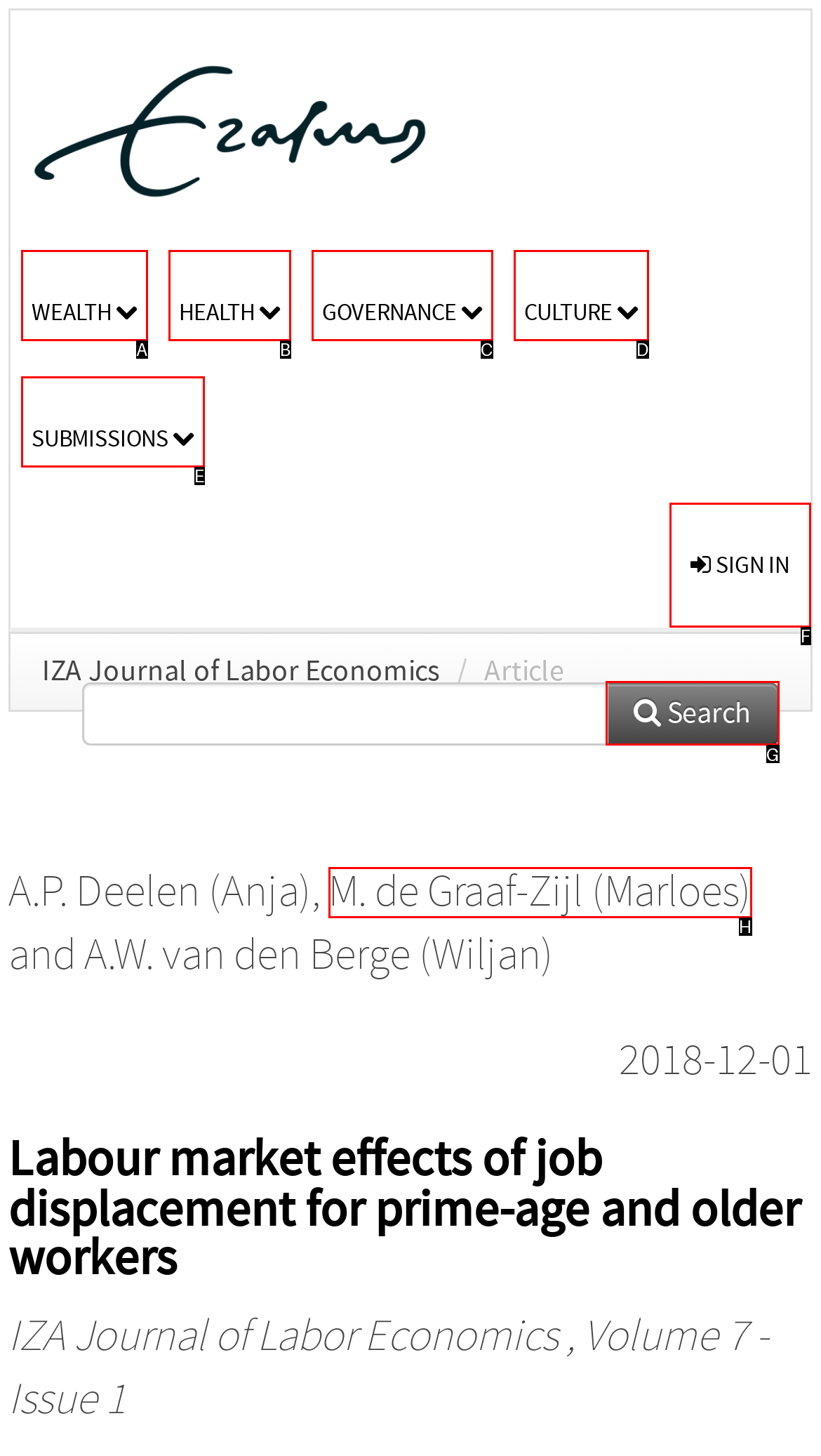To perform the task "search for articles", which UI element's letter should you select? Provide the letter directly.

G